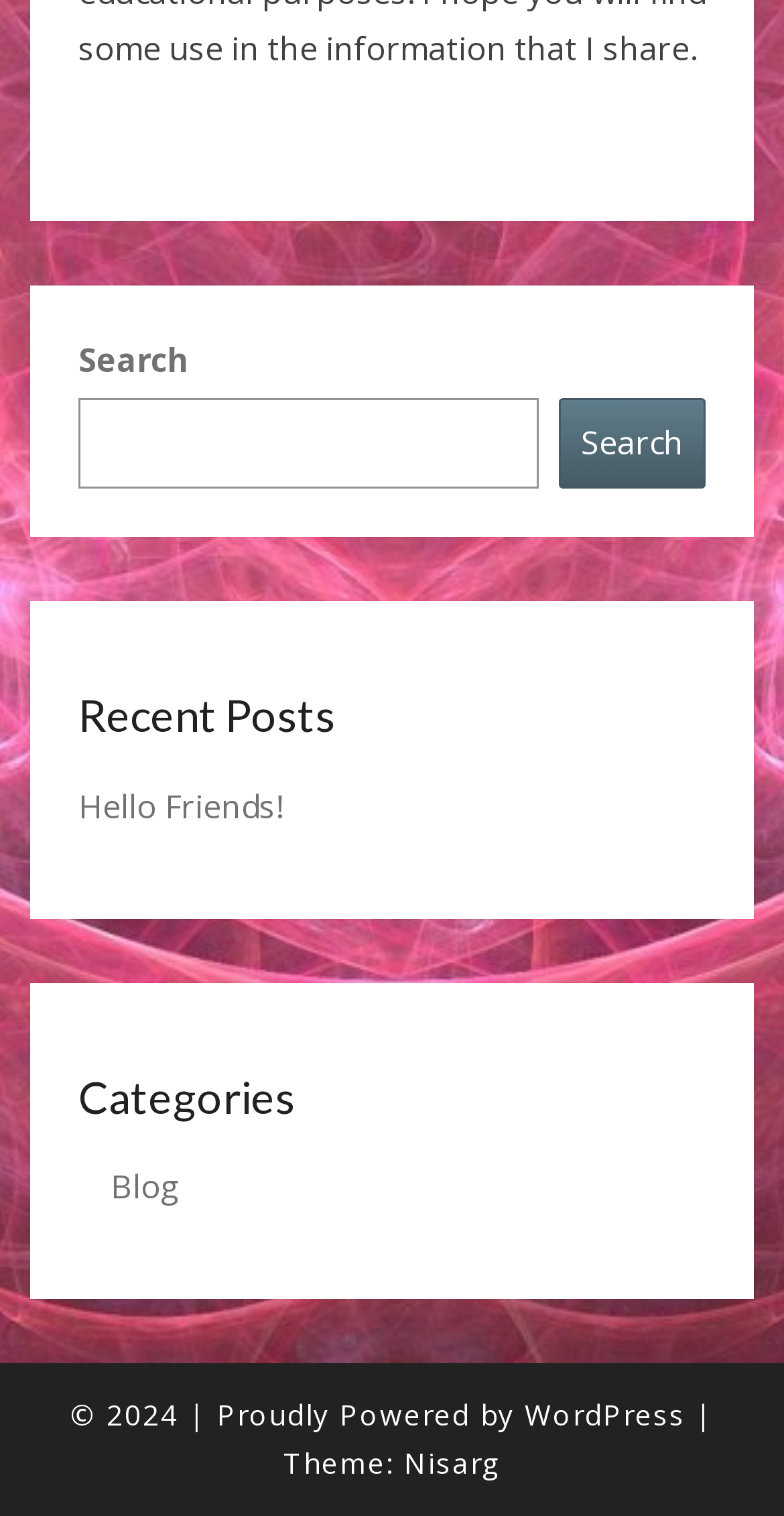What is the latest post title?
Please provide a single word or phrase in response based on the screenshot.

Hello Friends!